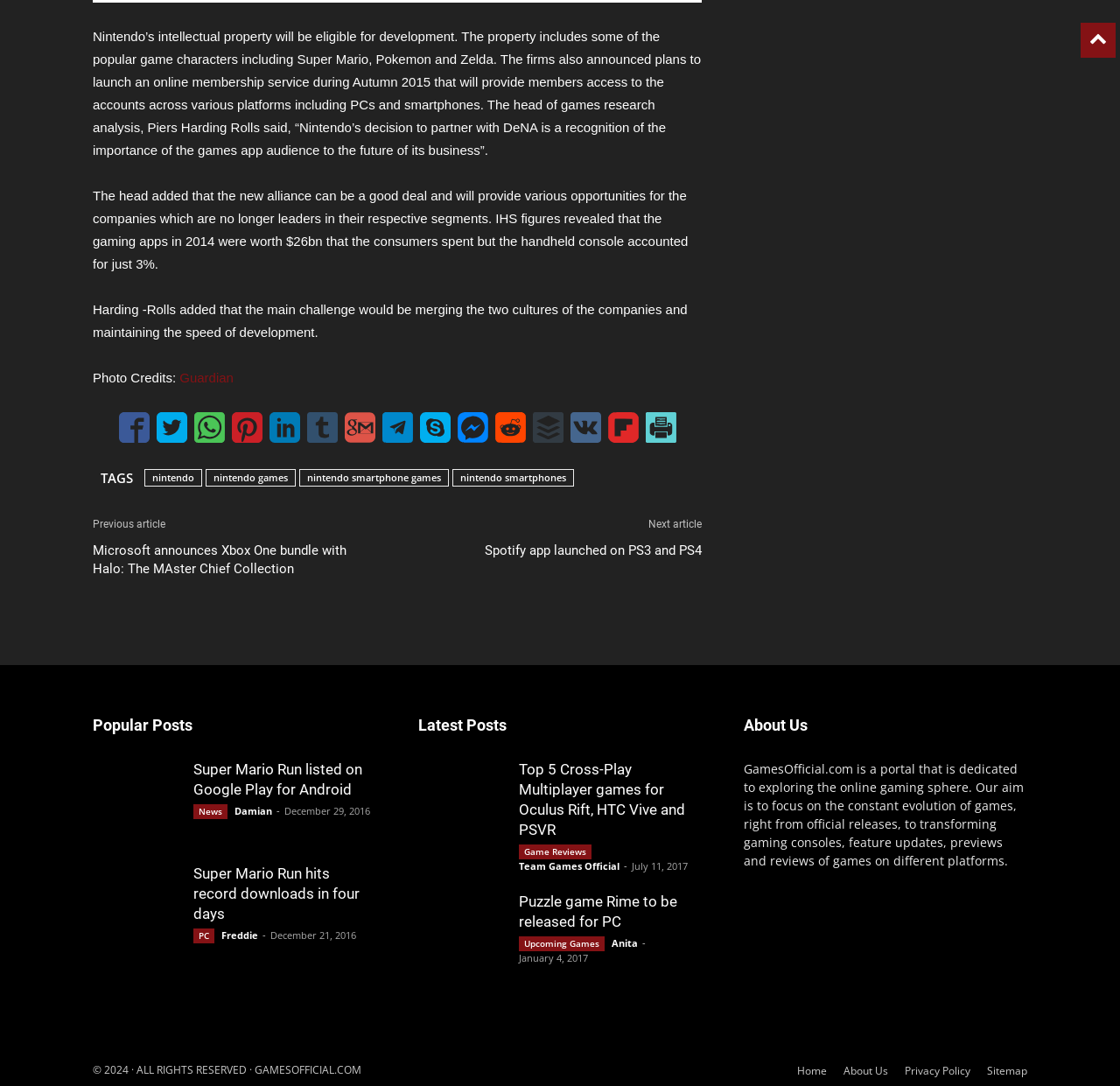Please mark the clickable region by giving the bounding box coordinates needed to complete this instruction: "Check out Popular Posts".

[0.083, 0.656, 0.336, 0.675]